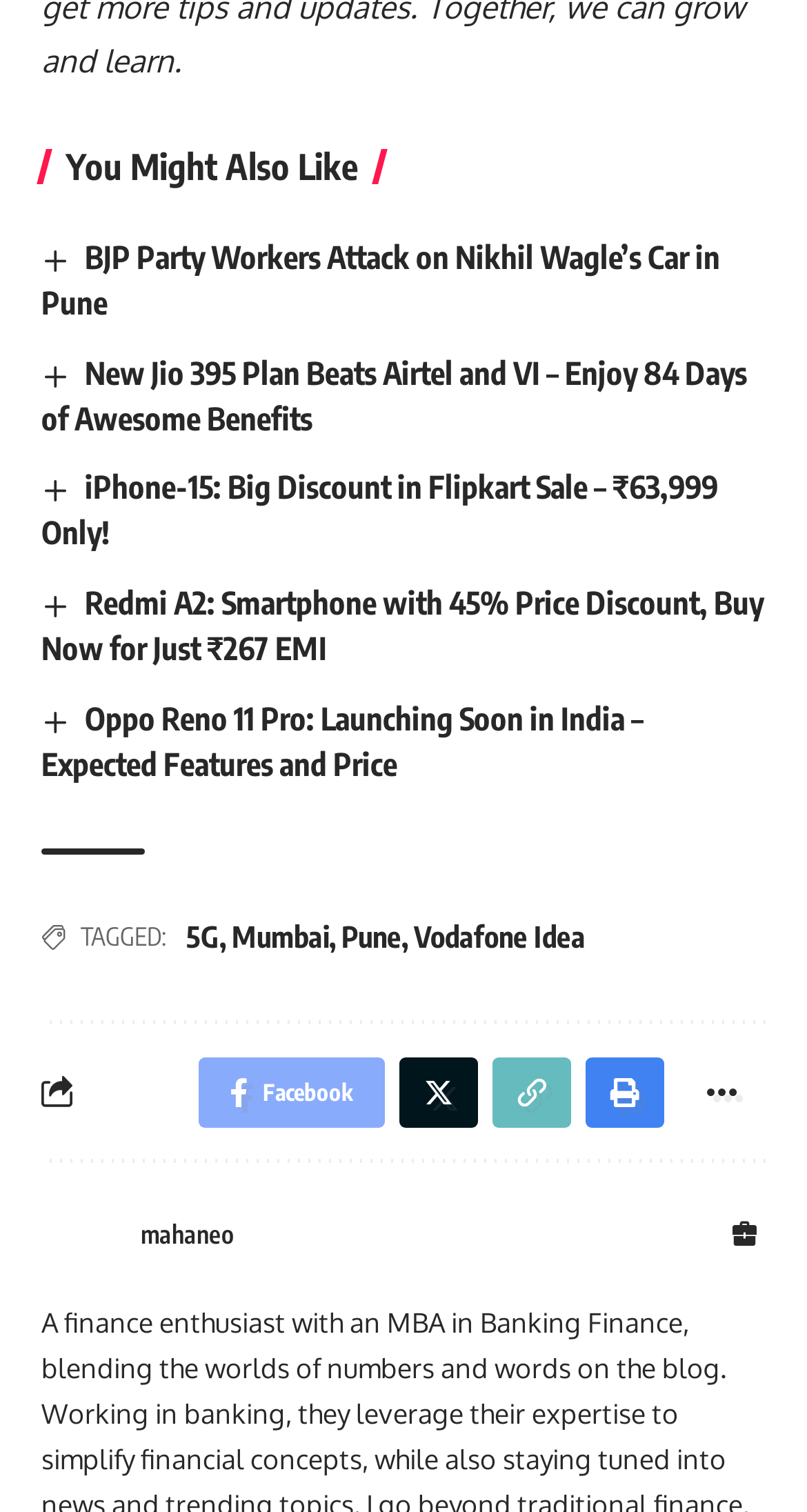What is the EMI for Redmi A2?
Refer to the image and respond with a one-word or short-phrase answer.

₹267